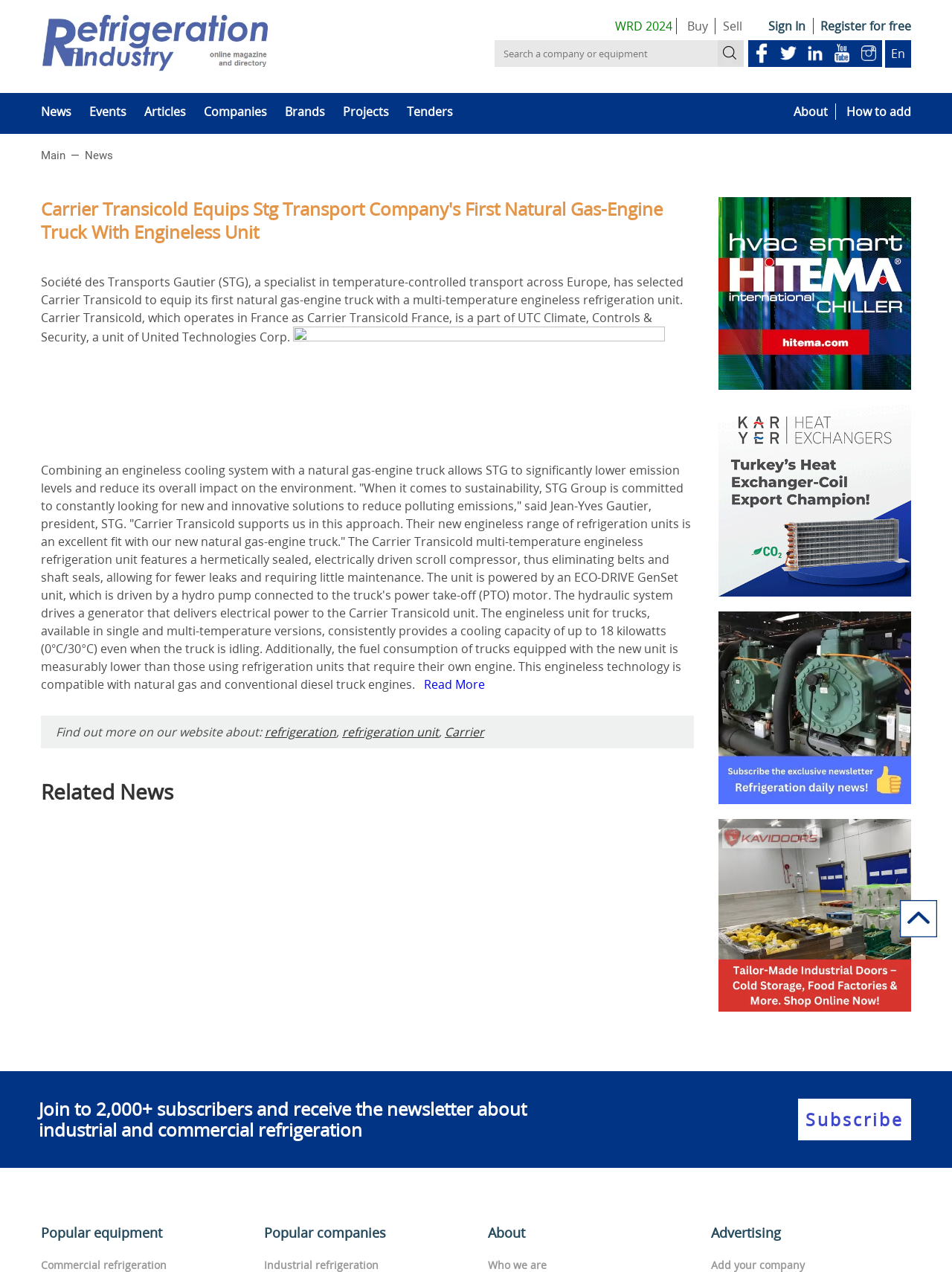Offer a meticulous caption that includes all visible features of the webpage.

The webpage is about Carrier Transicold equipping a transport company's first natural gas-engine truck with an engineless unit. At the top, there is a header section with a logo, navigation links, and a search box. Below the header, there is a main heading that summarizes the content of the page. 

The main content of the page is divided into two sections. The first section describes the news article, which is about Société des Transports Gautier (STG) selecting Carrier Transicold to equip its first natural gas-engine truck with a multi-temperature engineless refrigeration unit. The article explains the benefits of this technology, including reduced emissions and lower fuel consumption. 

The second section is a sidebar that contains links to related news, popular equipment, popular companies, and other information about the website. There are also links to subscribe to a newsletter and to add a company to the website. At the very bottom, there are links to about, advertising, and other sections of the website.

There are several images on the page, including a logo, social media icons, and an image in the bottom right corner. The page also has a navigation menu at the top with links to news, events, articles, companies, brands, projects, tenders, and about.